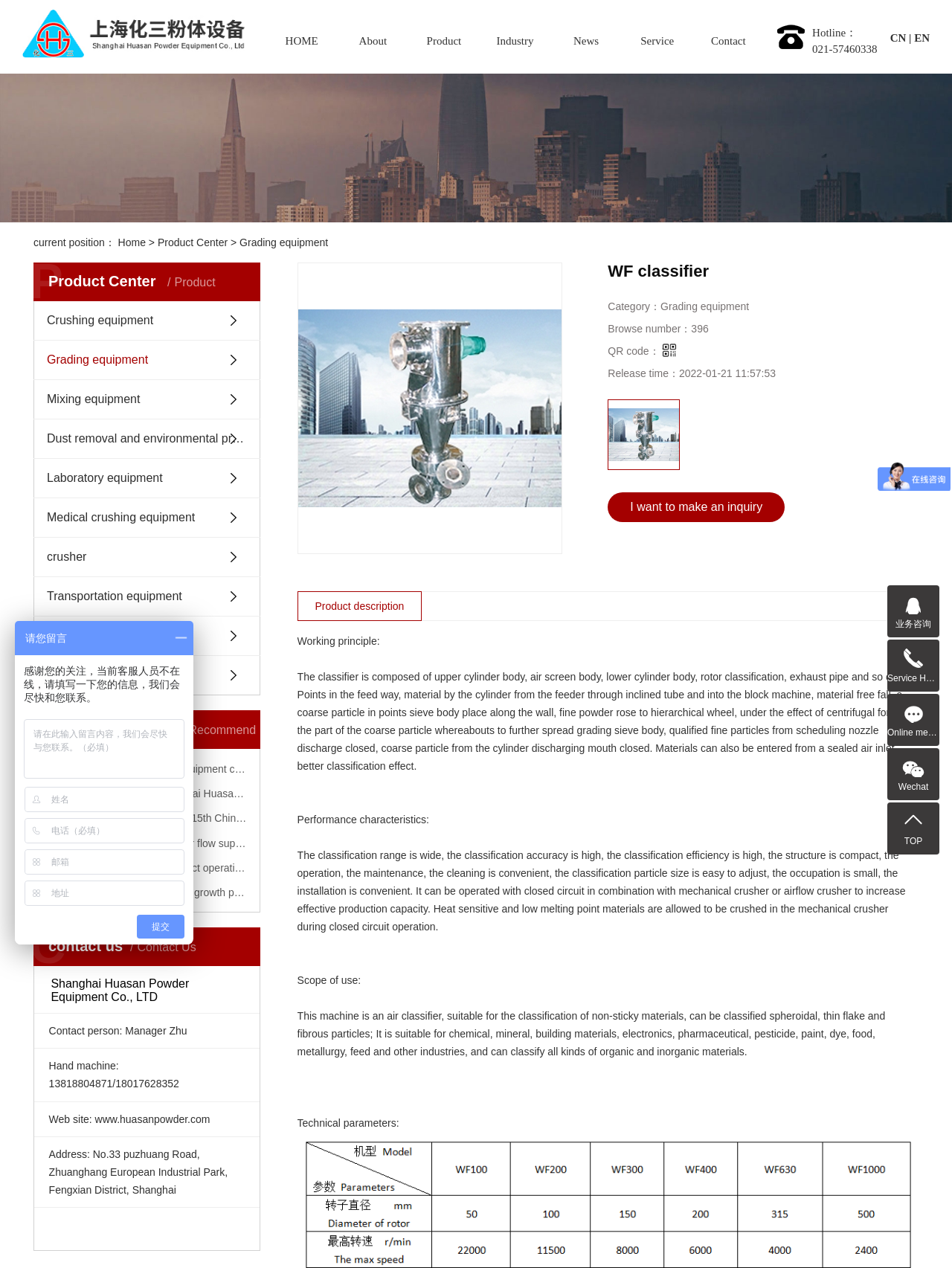Determine the bounding box coordinates for the UI element matching this description: "alt="WF classifier"".

[0.313, 0.208, 0.589, 0.436]